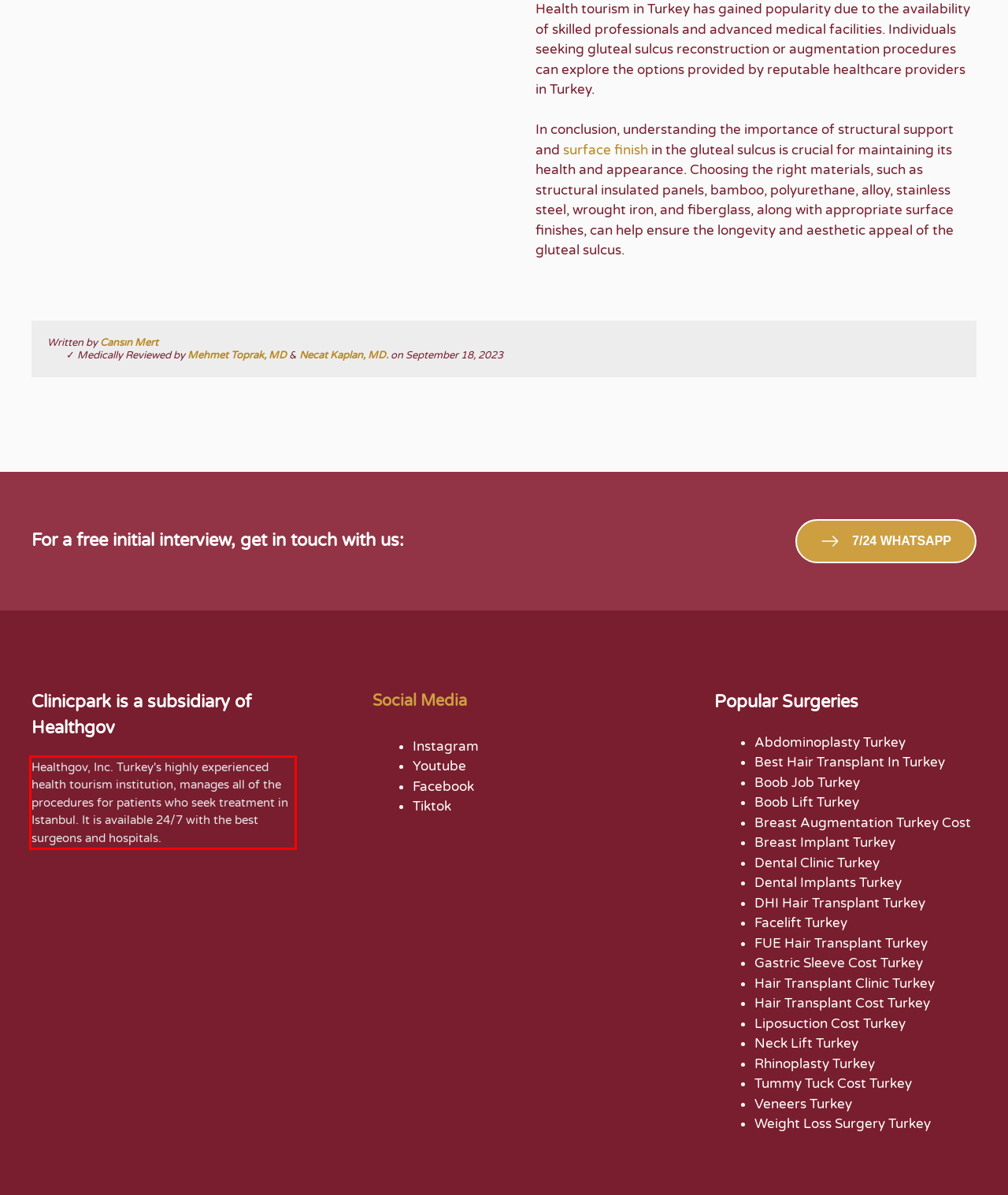With the given screenshot of a webpage, locate the red rectangle bounding box and extract the text content using OCR.

Healthgov, Inc. Turkey's highly experienced health tourism institution, manages all of the procedures for patients who seek treatment in Istanbul. It is available 24/7 with the best surgeons and hospitals.